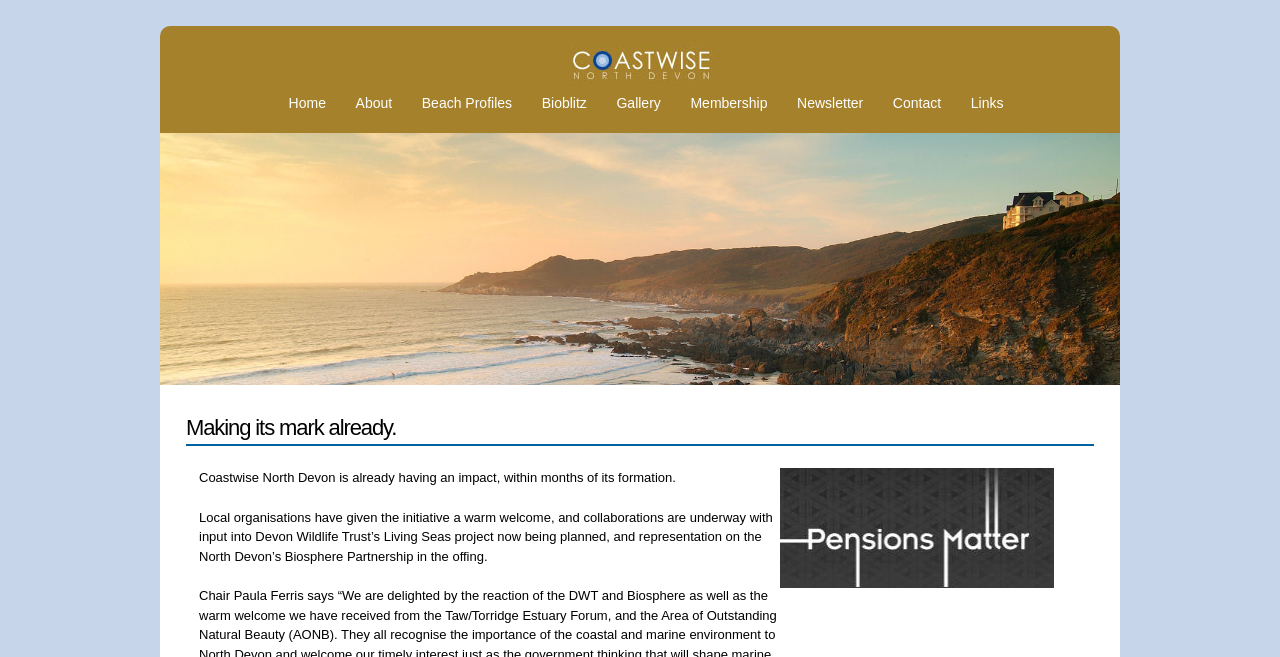Predict the bounding box of the UI element based on this description: "Links".

[0.758, 0.144, 0.784, 0.169]